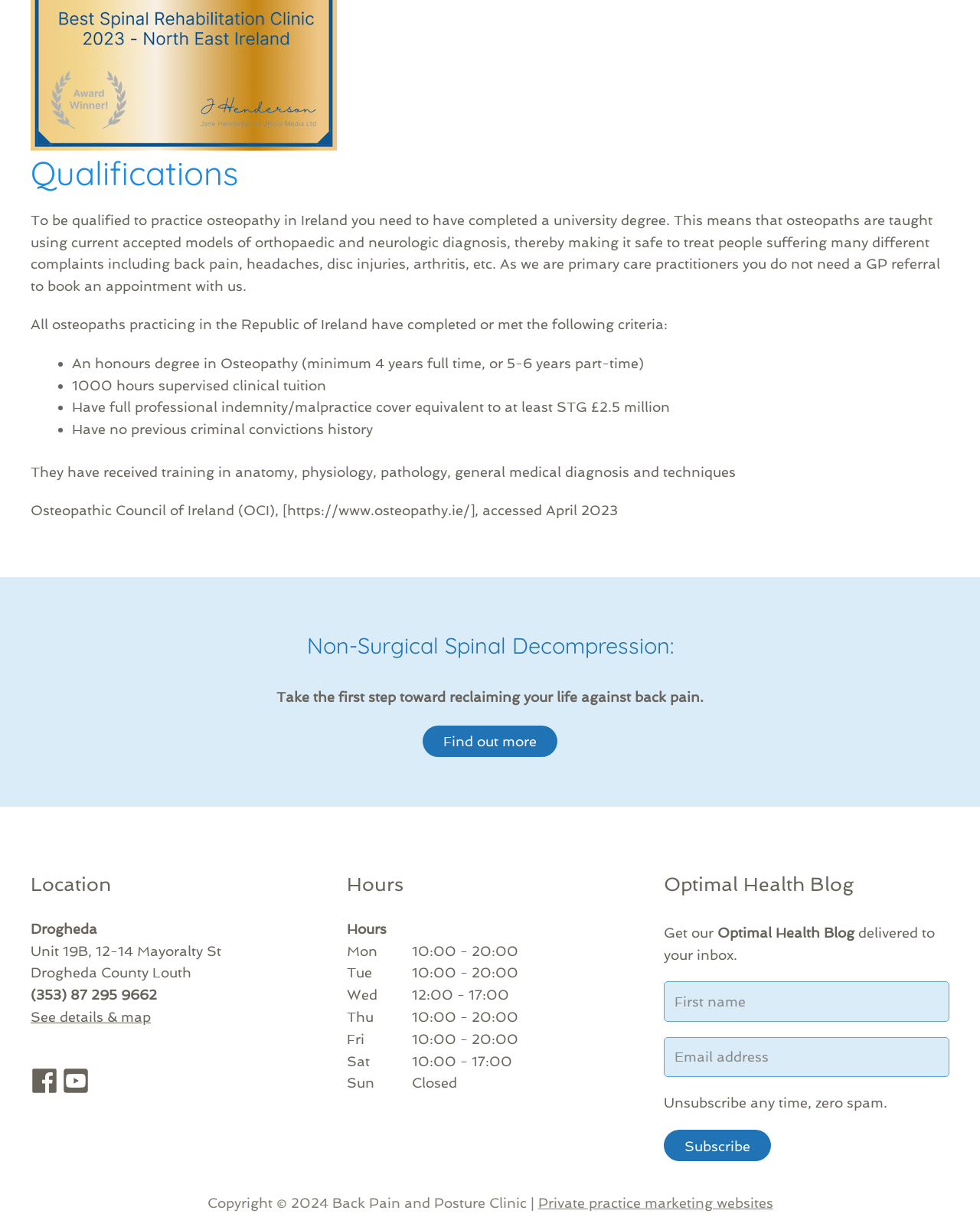Can you show the bounding box coordinates of the region to click on to complete the task described in the instruction: "Call the clinic"?

[0.031, 0.802, 0.16, 0.815]